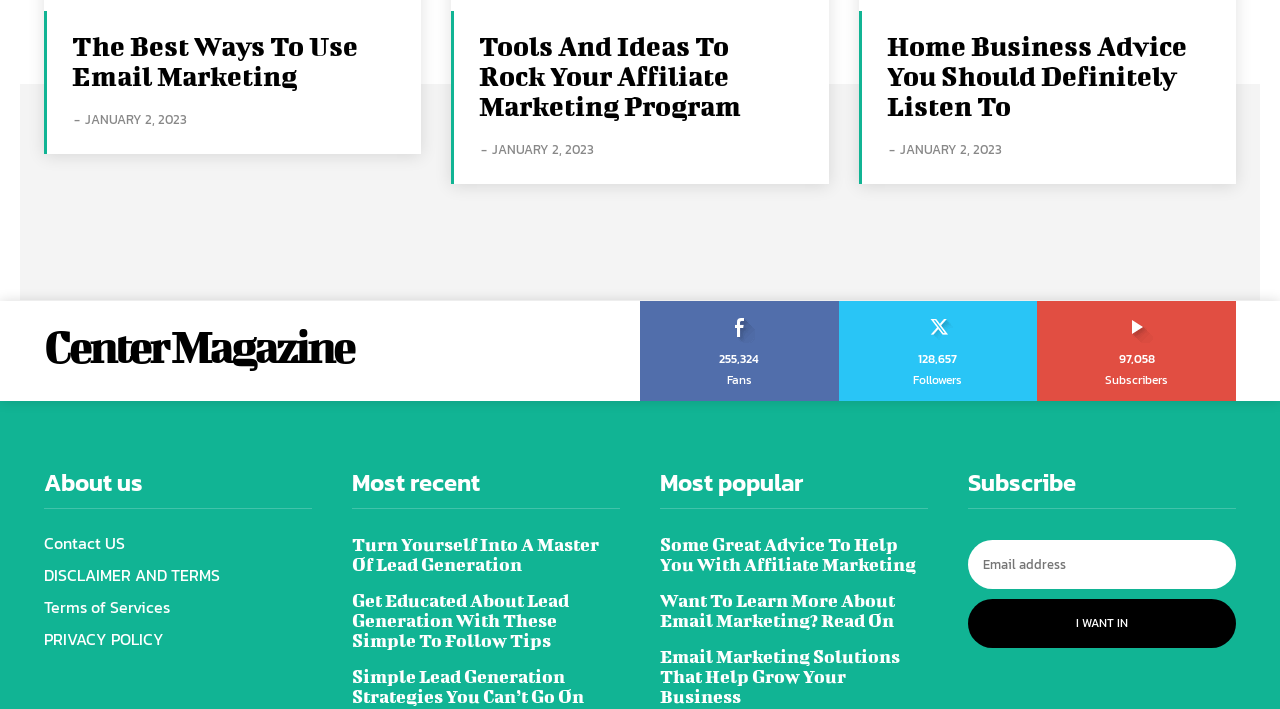Please determine the bounding box coordinates of the clickable area required to carry out the following instruction: "Click on 'I WANT IN'". The coordinates must be four float numbers between 0 and 1, represented as [left, top, right, bottom].

[0.756, 0.845, 0.966, 0.913]